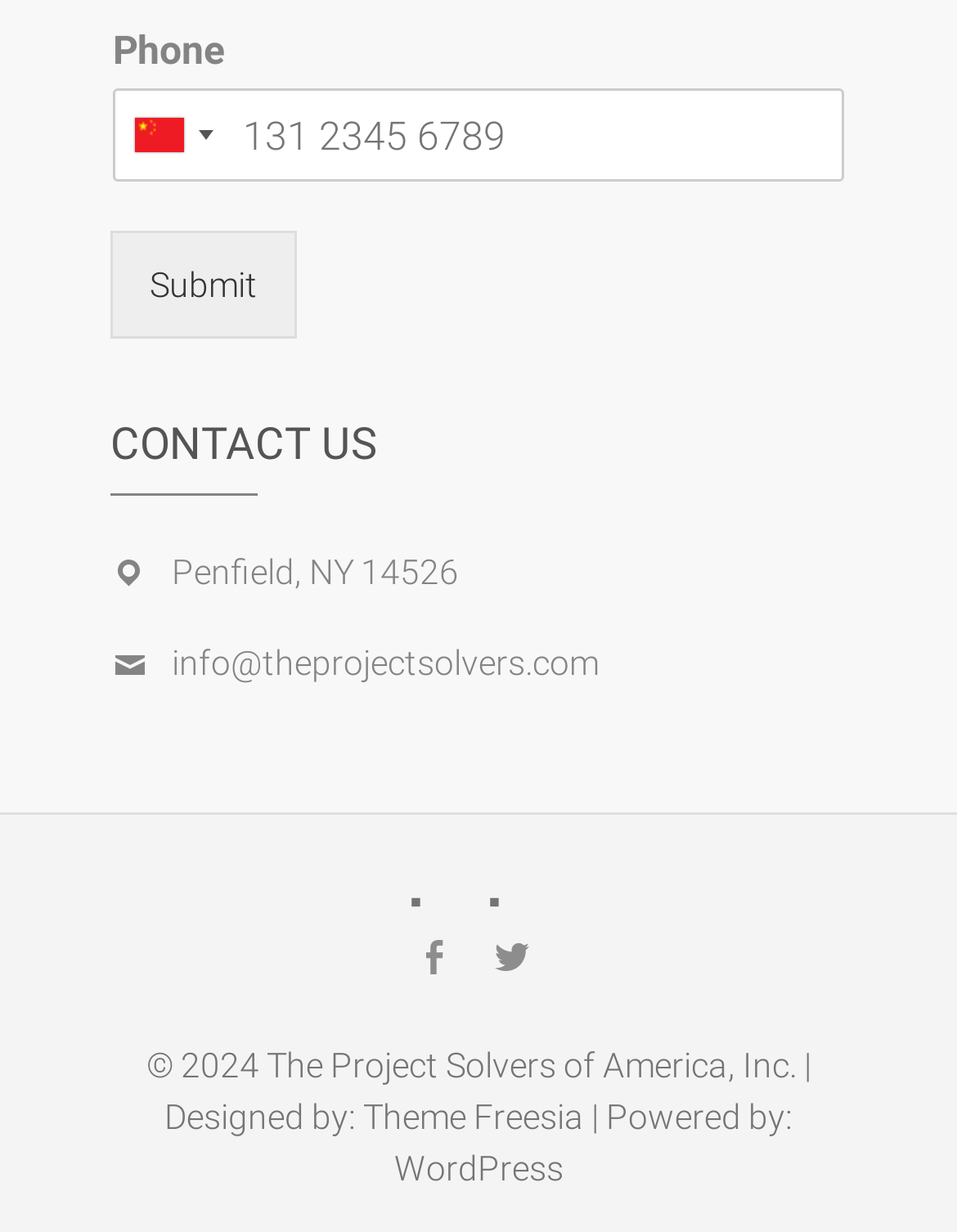Identify the bounding box coordinates for the region to click in order to carry out this instruction: "Visit Facebook page". Provide the coordinates using four float numbers between 0 and 1, formatted as [left, top, right, bottom].

[0.422, 0.754, 0.483, 0.801]